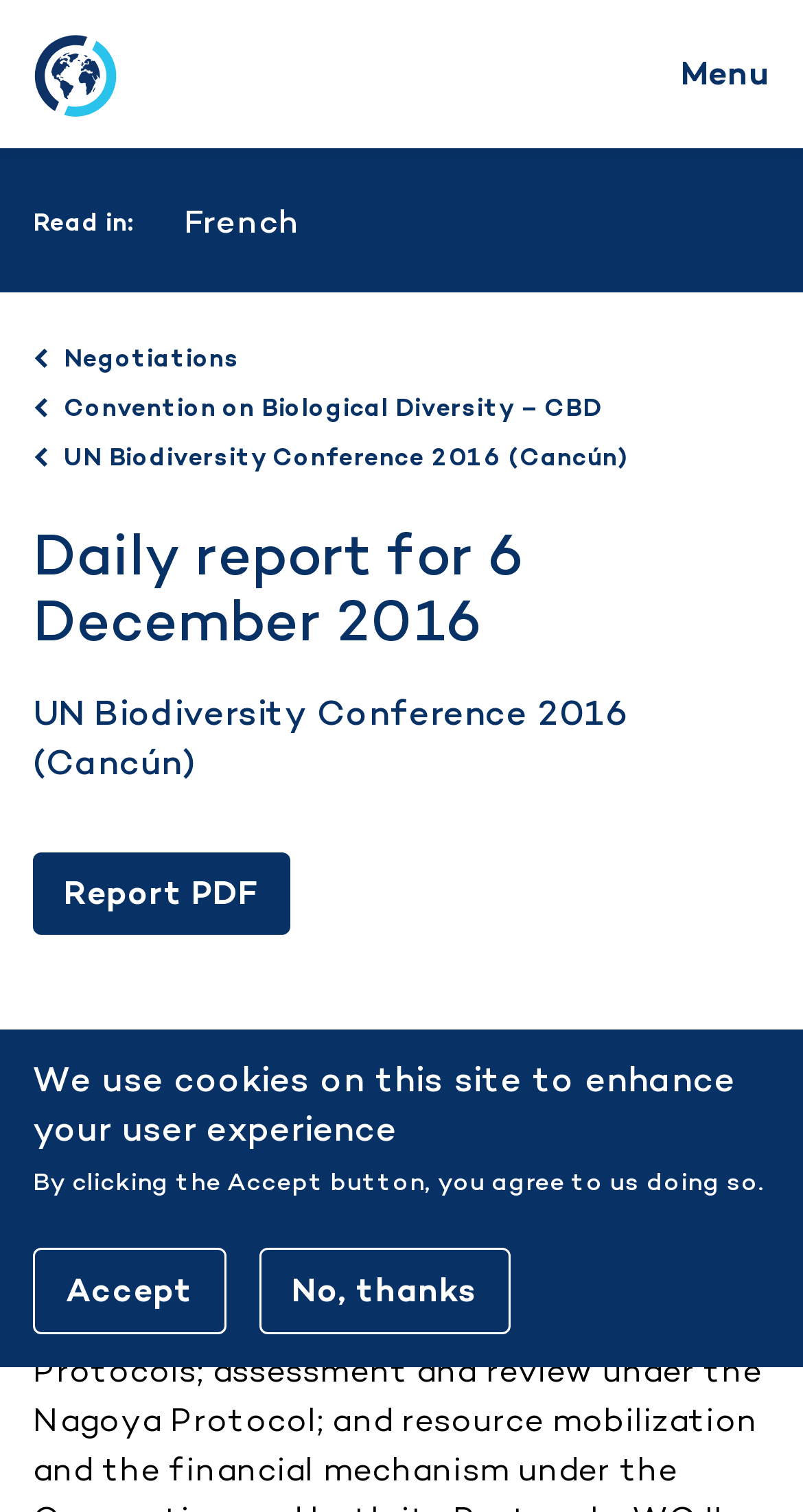Highlight the bounding box coordinates of the element that should be clicked to carry out the following instruction: "Click the menu button". The coordinates must be given as four float numbers ranging from 0 to 1, i.e., [left, top, right, bottom].

None